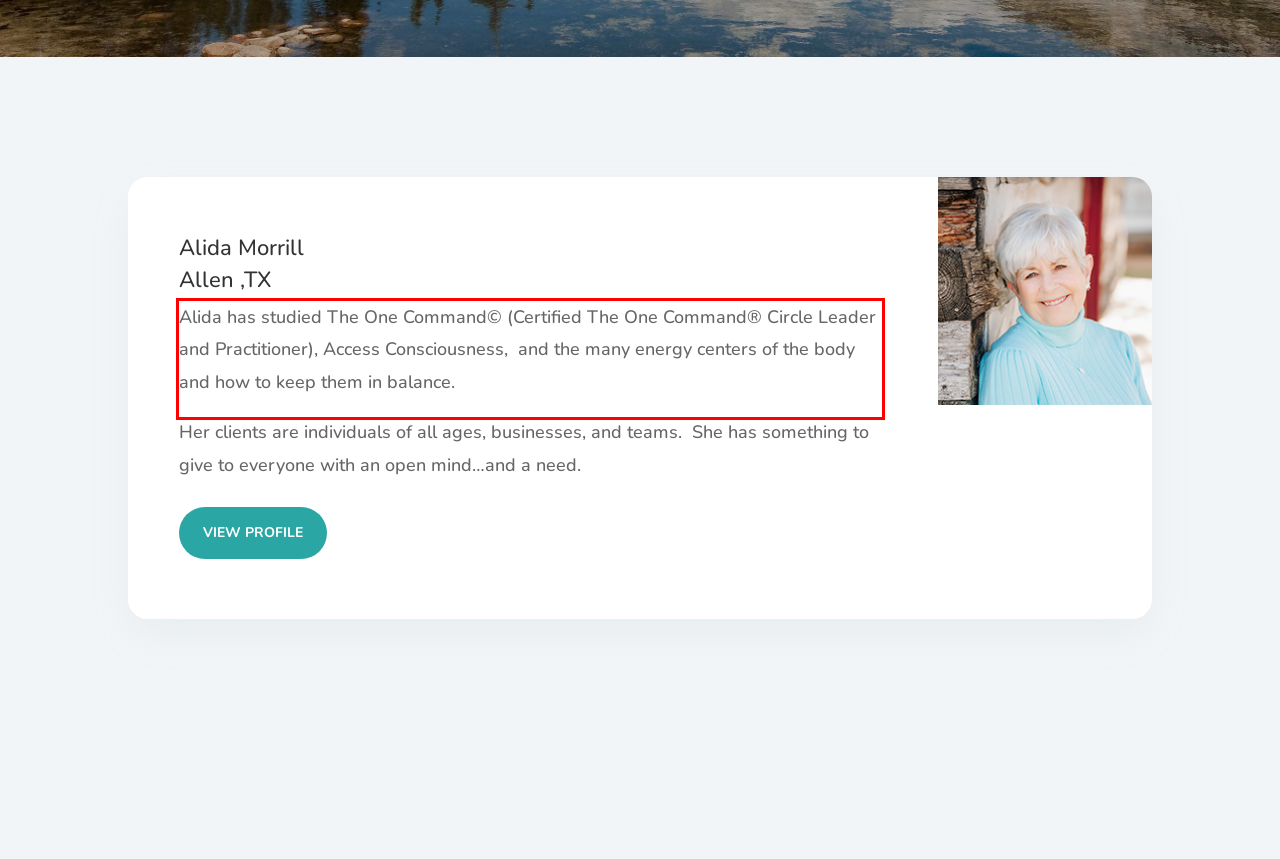Using the provided screenshot, read and generate the text content within the red-bordered area.

Alida has studied The One Command© (Certified The One Command® Circle Leader and Practitioner), Access Consciousness, and the many energy centers of the body and how to keep them in balance.